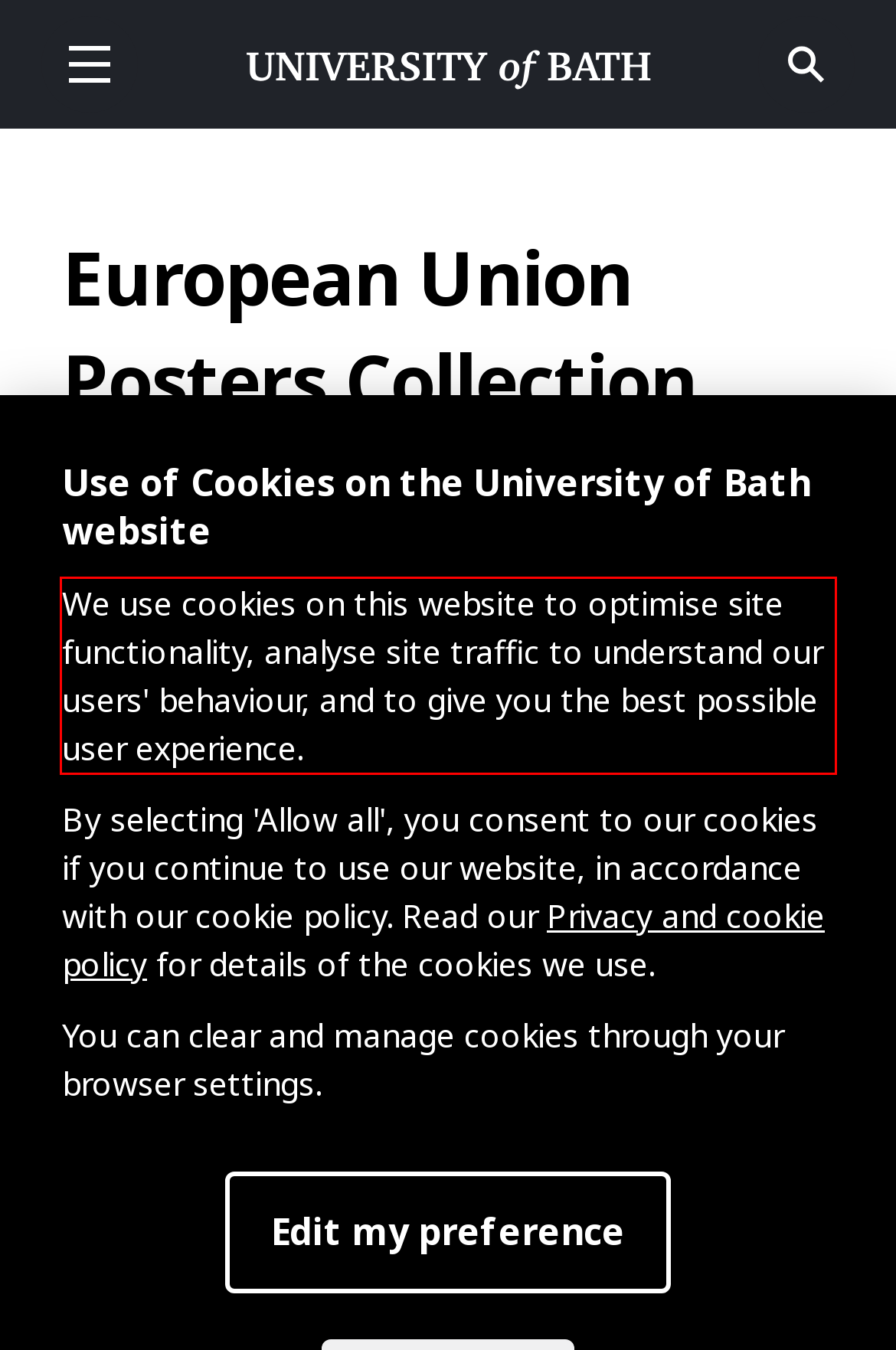Look at the provided screenshot of the webpage and perform OCR on the text within the red bounding box.

We use cookies on this website to optimise site functionality, analyse site traffic to understand our users' behaviour, and to give you the best possible user experience.